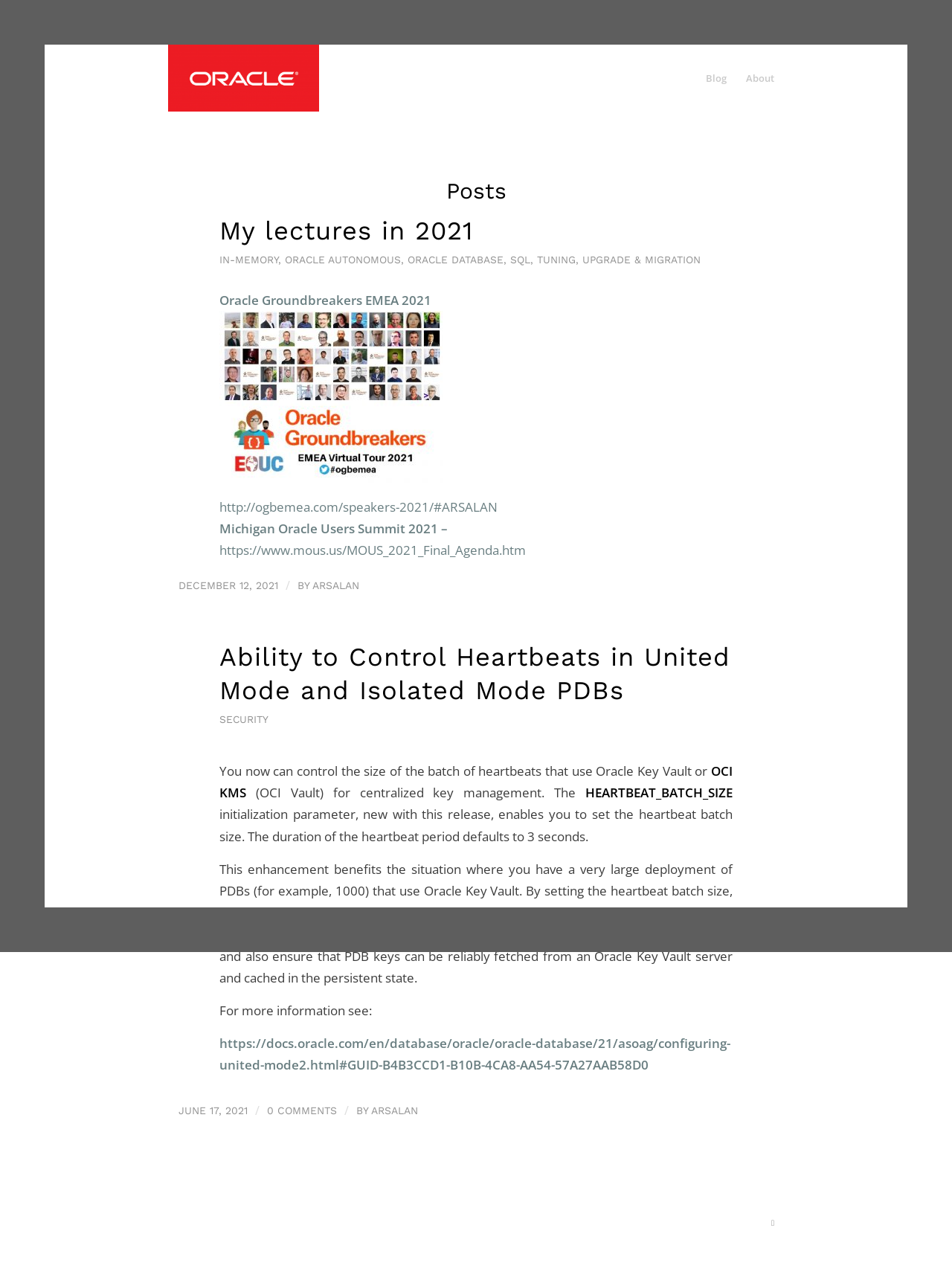Given the webpage screenshot and the description, determine the bounding box coordinates (top-left x, top-left y, bottom-right x, bottom-right y) that define the location of the UI element matching this description: 0 Comments

[0.28, 0.859, 0.354, 0.868]